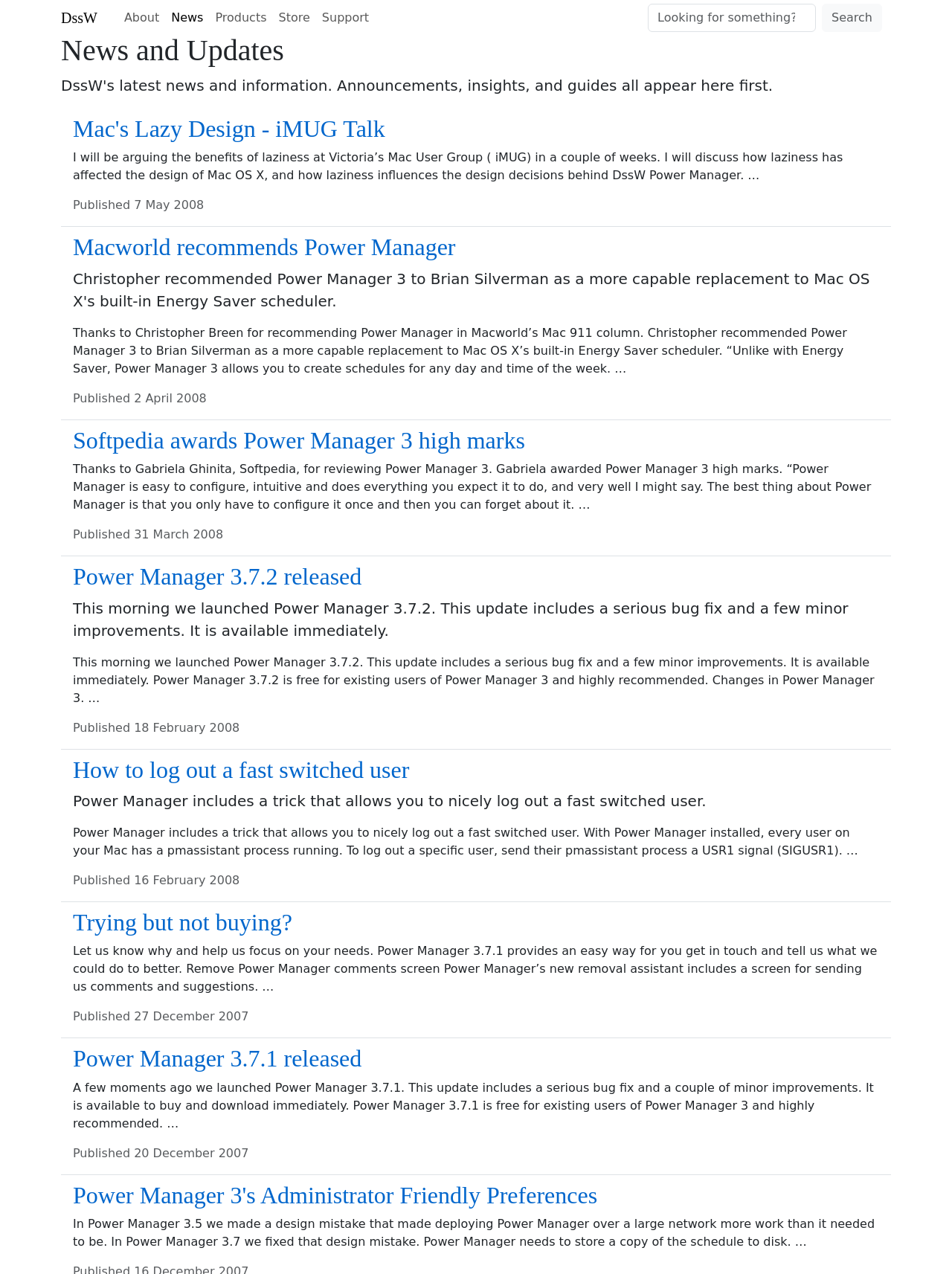Please provide a comprehensive answer to the question based on the screenshot: How many news articles are displayed on the webpage?

By counting the number of links with headings, such as 'Mac's Lazy Design - iMUG Talk', 'Macworld recommends Power Manager', and so on, we can determine that there are 6 news articles displayed on the webpage.